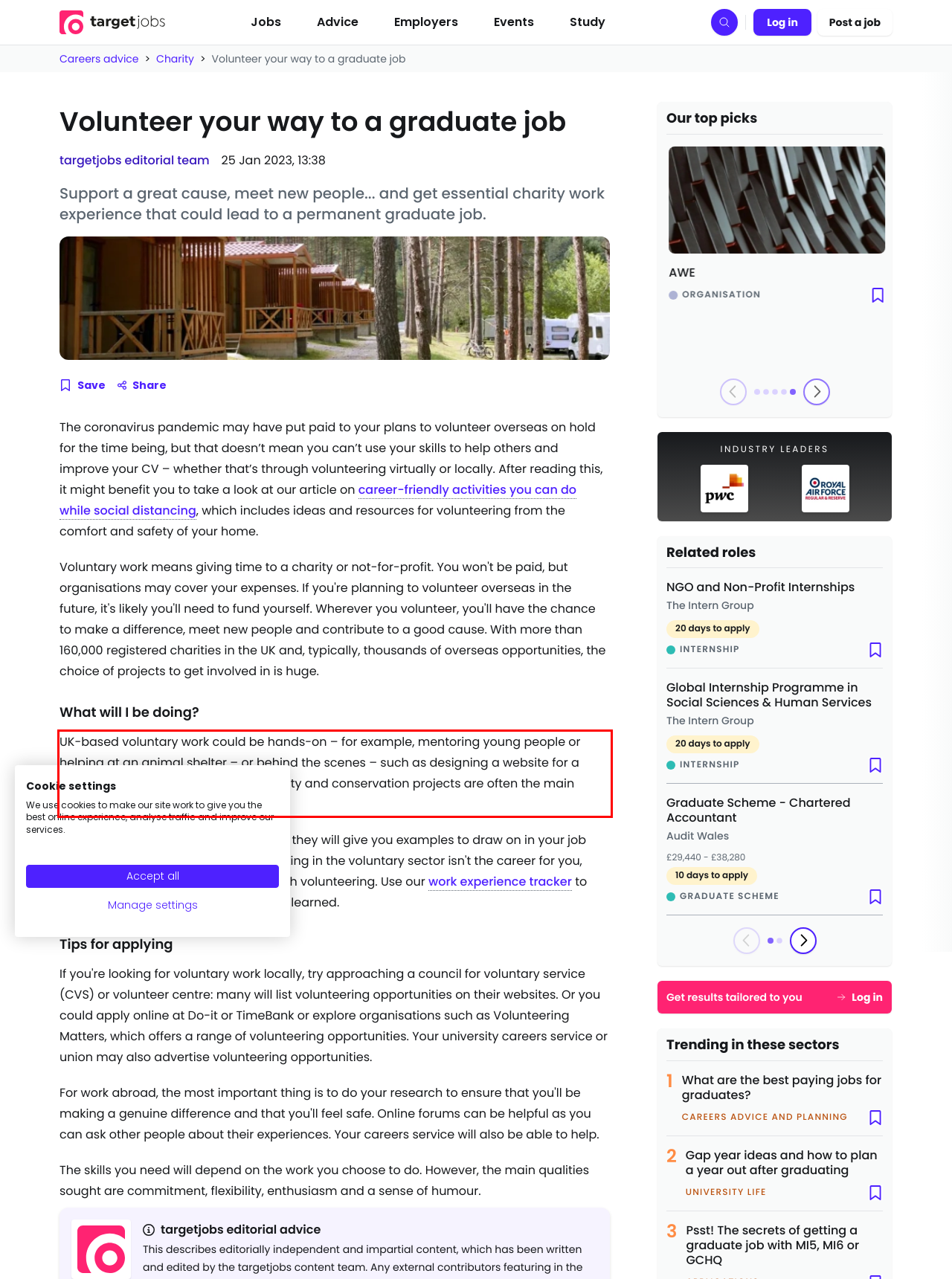With the provided screenshot of a webpage, locate the red bounding box and perform OCR to extract the text content inside it.

UK-based voluntary work could be hands-on – for example, mentoring young people or helping at an animal shelter – or behind the scenes – such as designing a website for a charity or organising events. Community and conservation projects are often the main feature of work projects abroad.